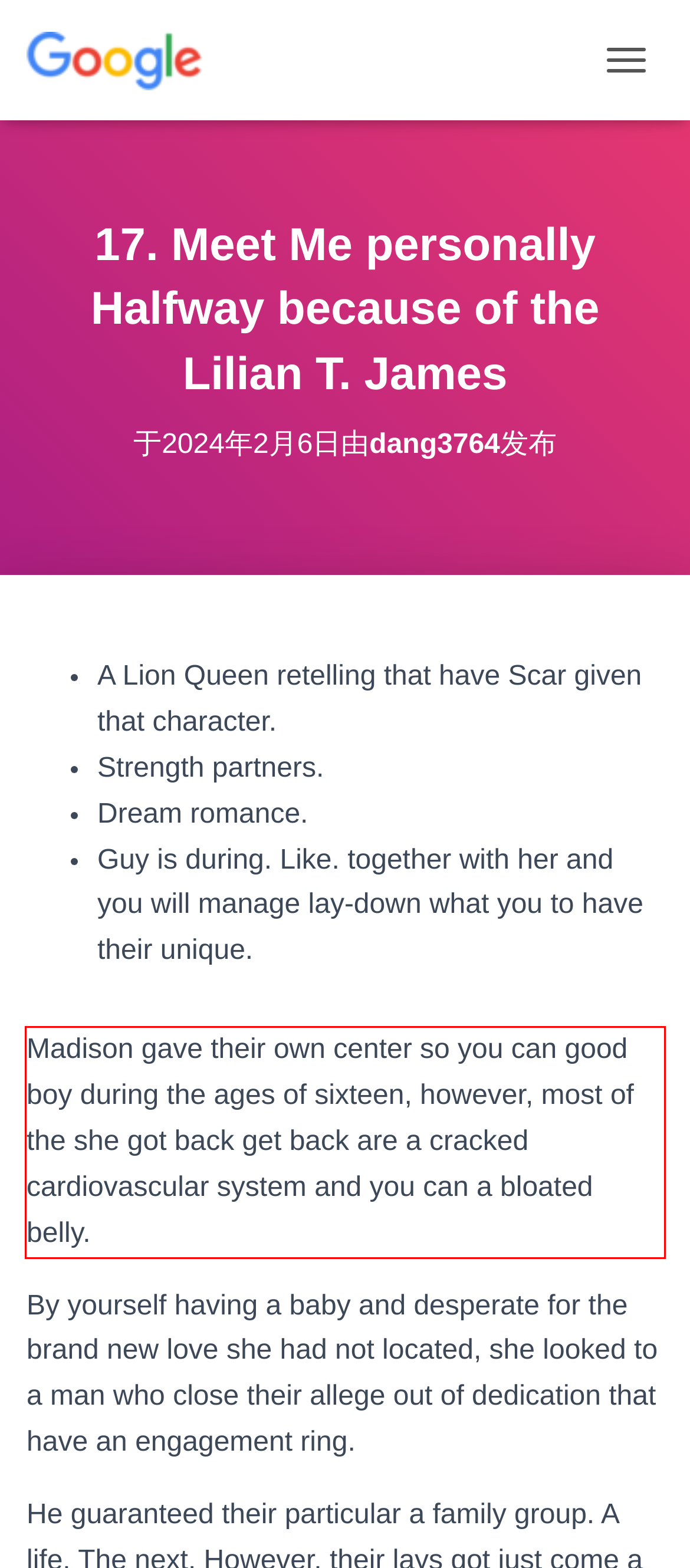View the screenshot of the webpage and identify the UI element surrounded by a red bounding box. Extract the text contained within this red bounding box.

Madison gave their own center so you can good boy during the ages of sixteen, however, most of the she got back get back are a cracked cardiovascular system and you can a bloated belly.